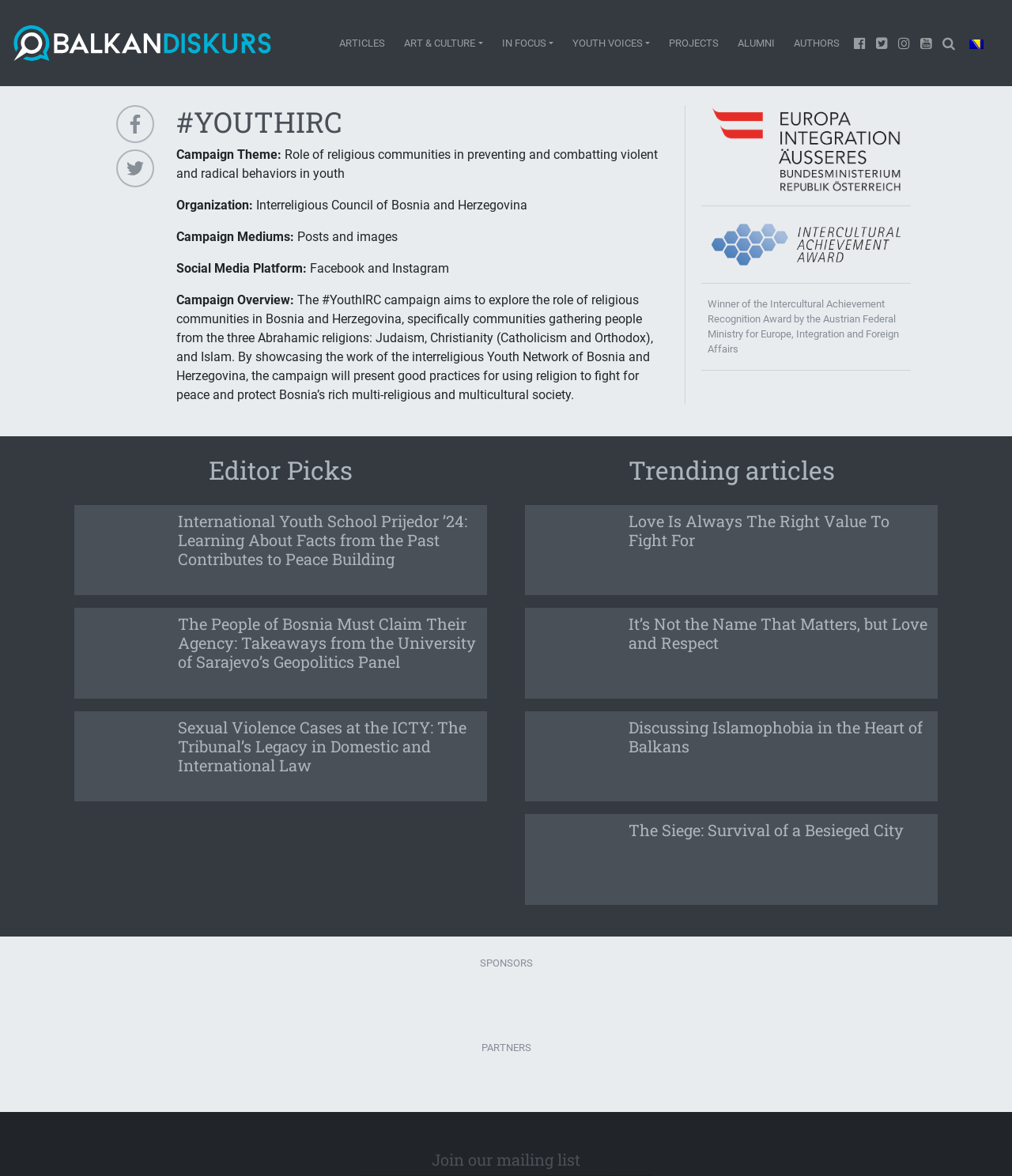Given the content of the image, can you provide a detailed answer to the question?
What is the medium used for the campaign?

The medium used for the campaign is mentioned in the static text 'Campaign Mediums: Posts and images' which is located below the campaign overview, indicating that the campaign uses posts and images as its medium.